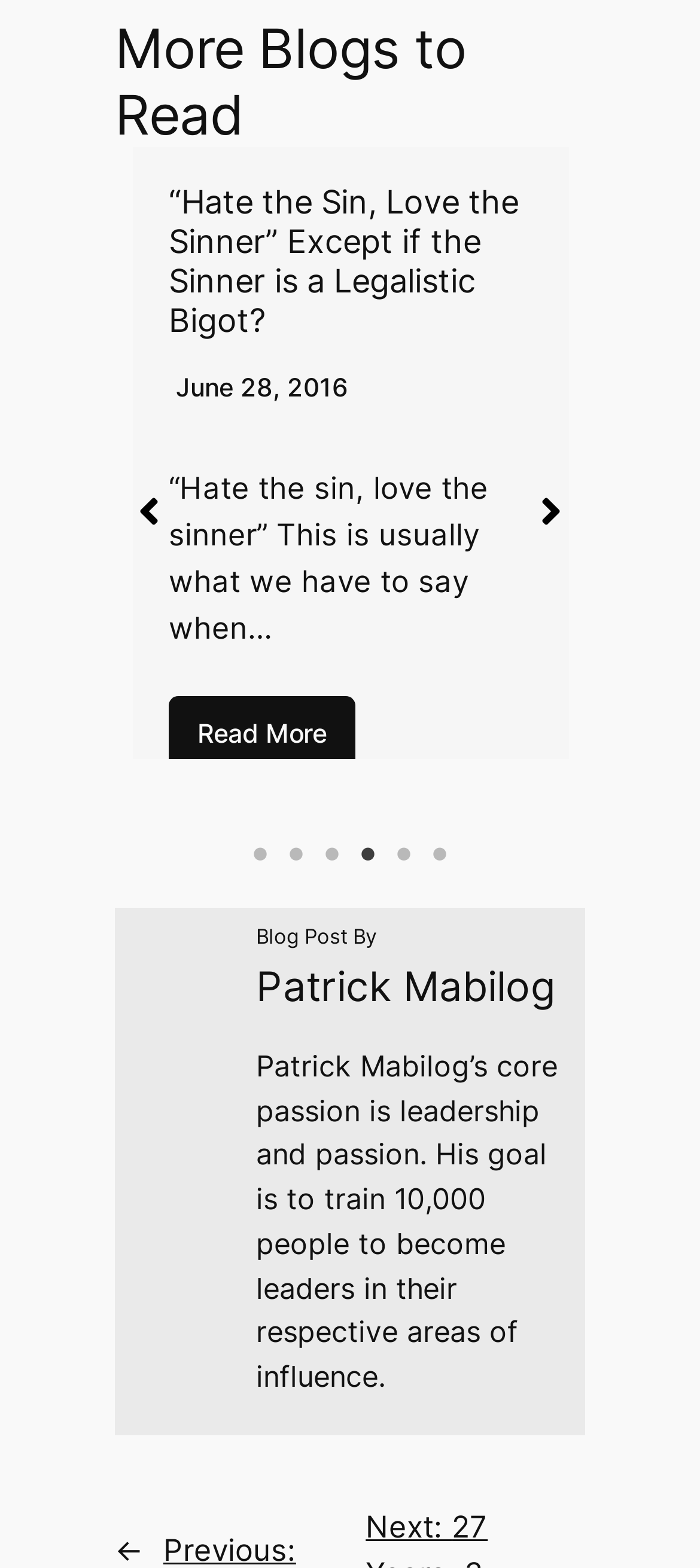Could you find the bounding box coordinates of the clickable area to complete this instruction: "View Understanding blowers"?

None